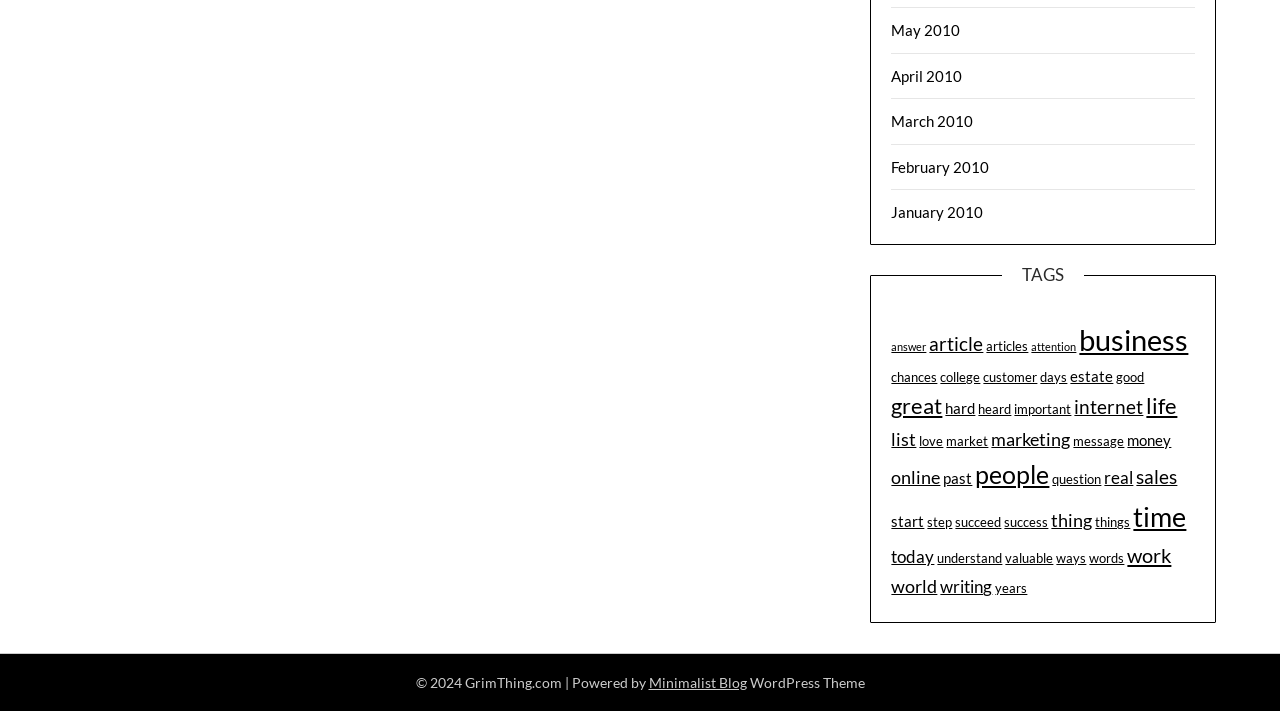Provide your answer in a single word or phrase: 
How many links are there on the webpage?

46